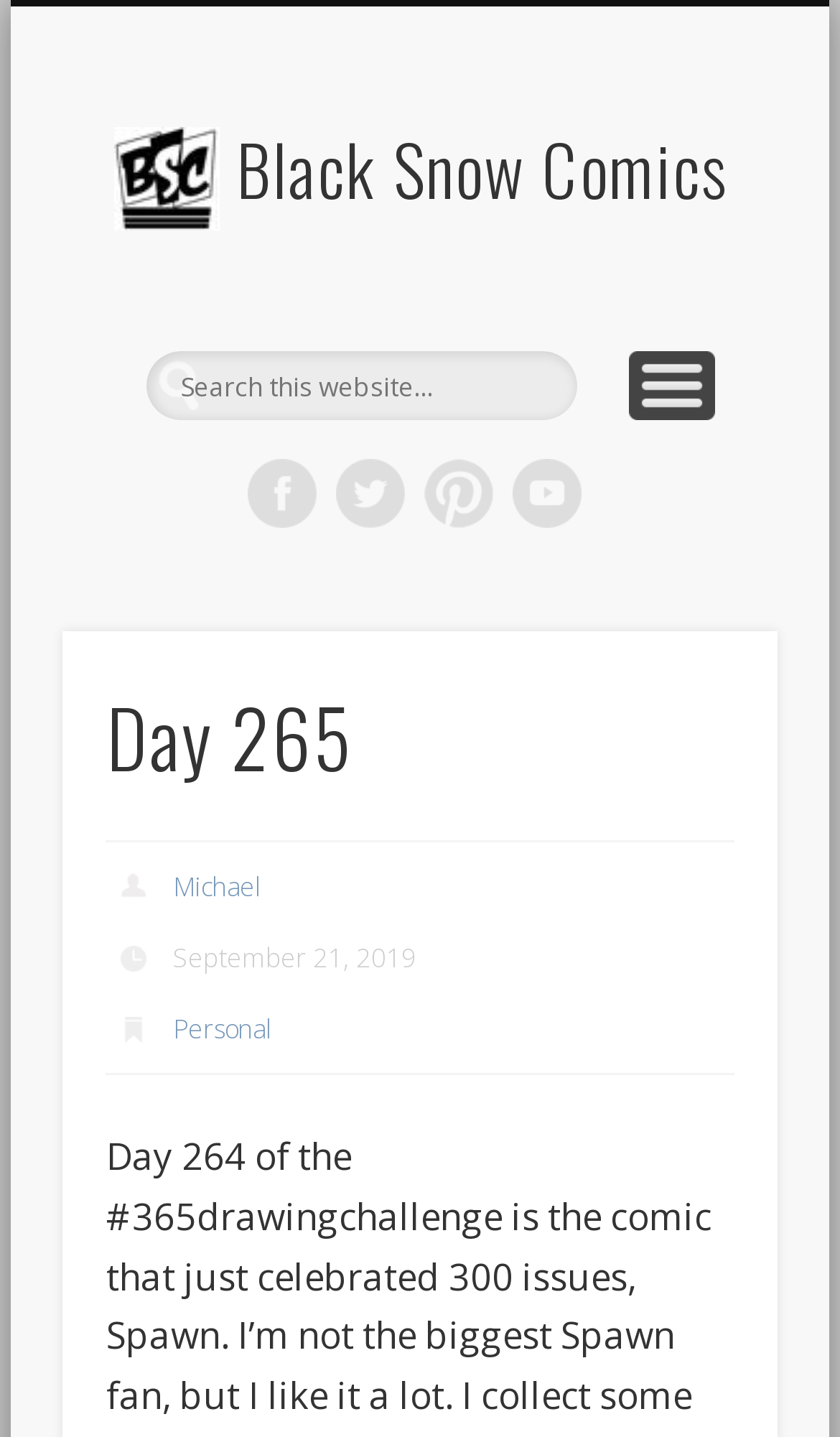Determine the bounding box coordinates of the clickable element to complete this instruction: "Visit Black Snow Comics homepage". Provide the coordinates in the format of four float numbers between 0 and 1, [left, top, right, bottom].

[0.135, 0.081, 0.281, 0.152]